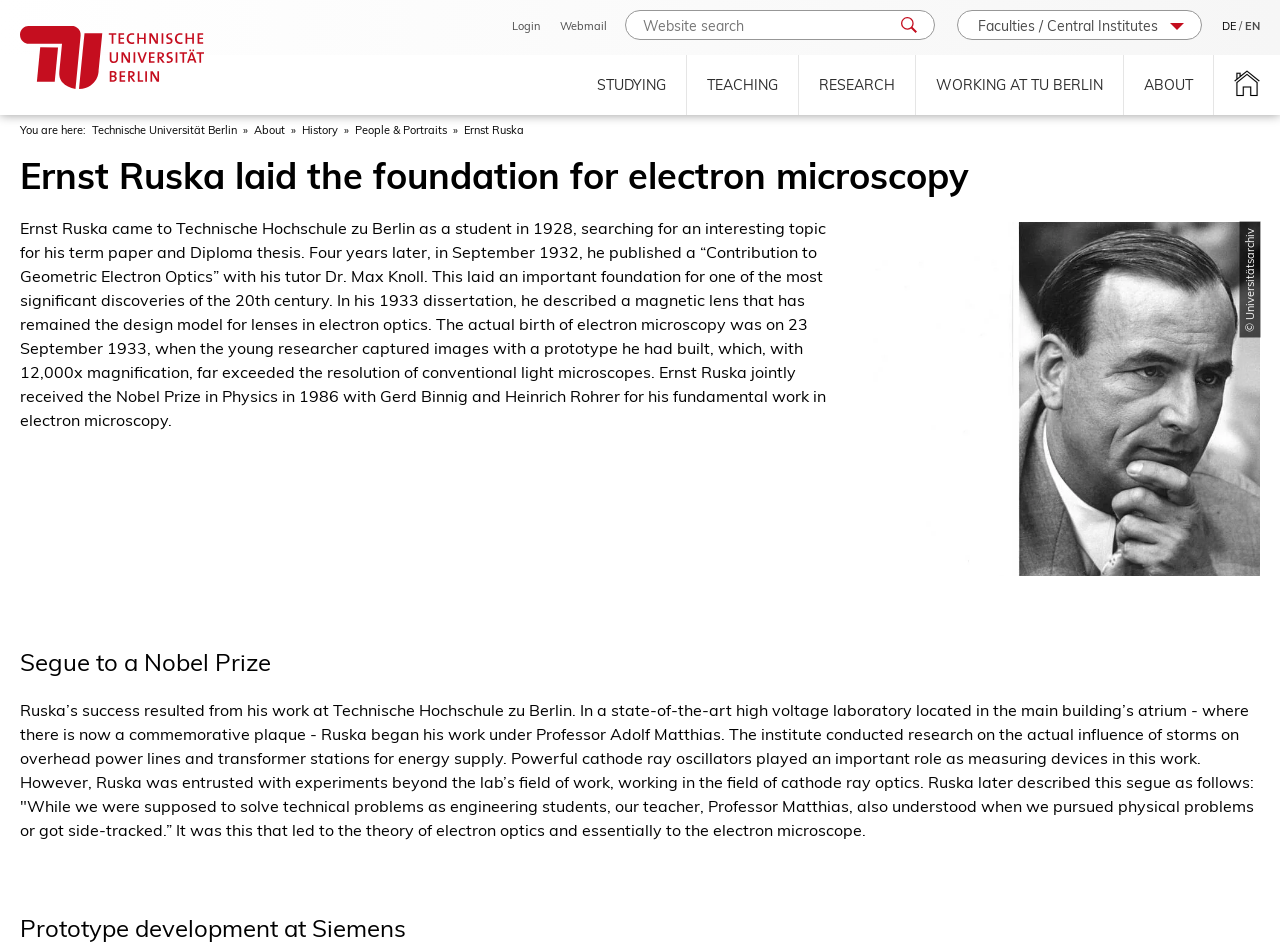What is the name of the Nobel Prize winner?
With the help of the image, please provide a detailed response to the question.

I found the answer by reading the text on the webpage, which mentions 'Ernst Ruska jointly received the Nobel Prize in Physics in 1986 with Gerd Binnig and Heinrich Rohrer for his fundamental work in electron microscopy.'